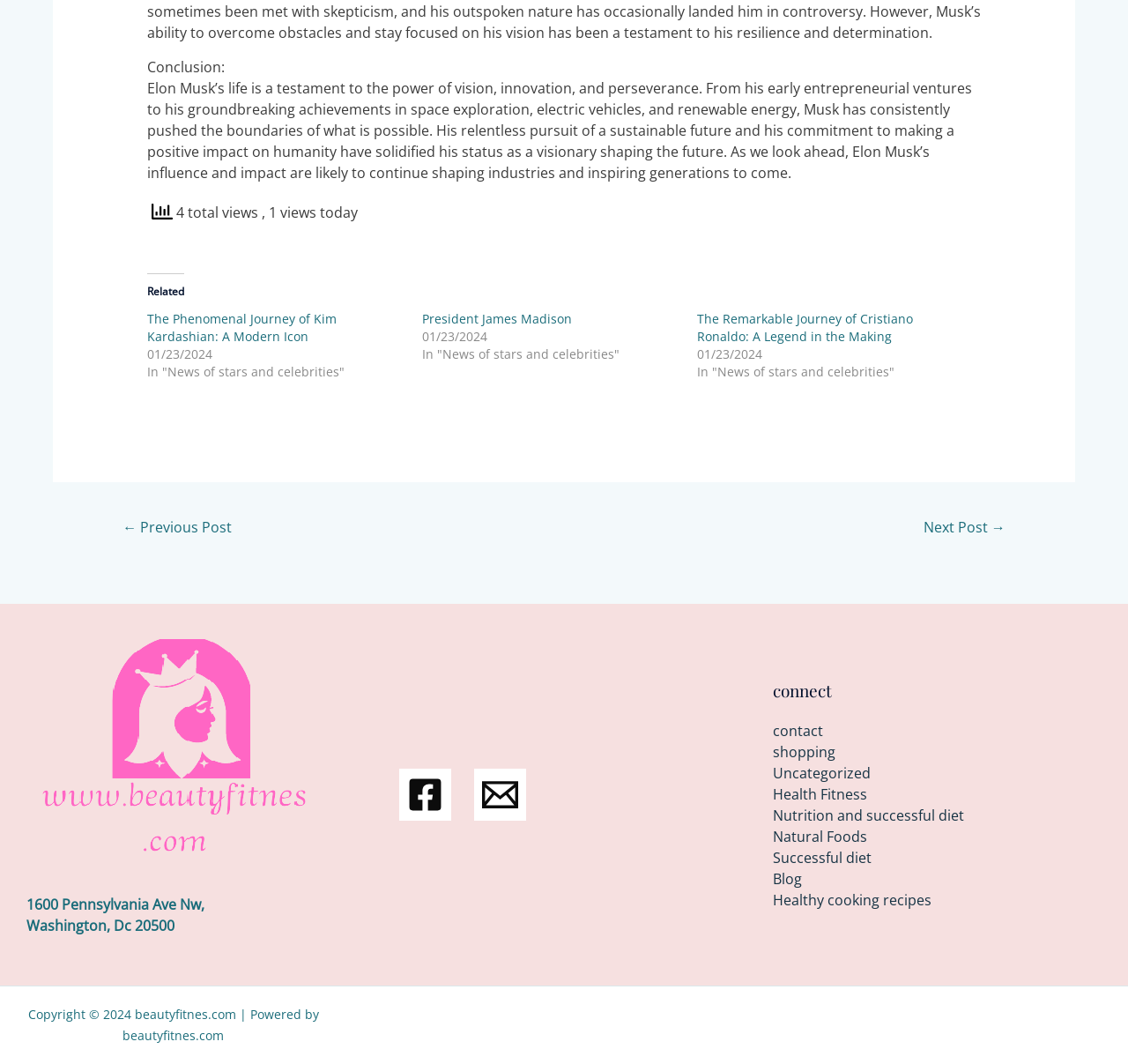What is the topic of the article?
From the screenshot, supply a one-word or short-phrase answer.

Elon Musk